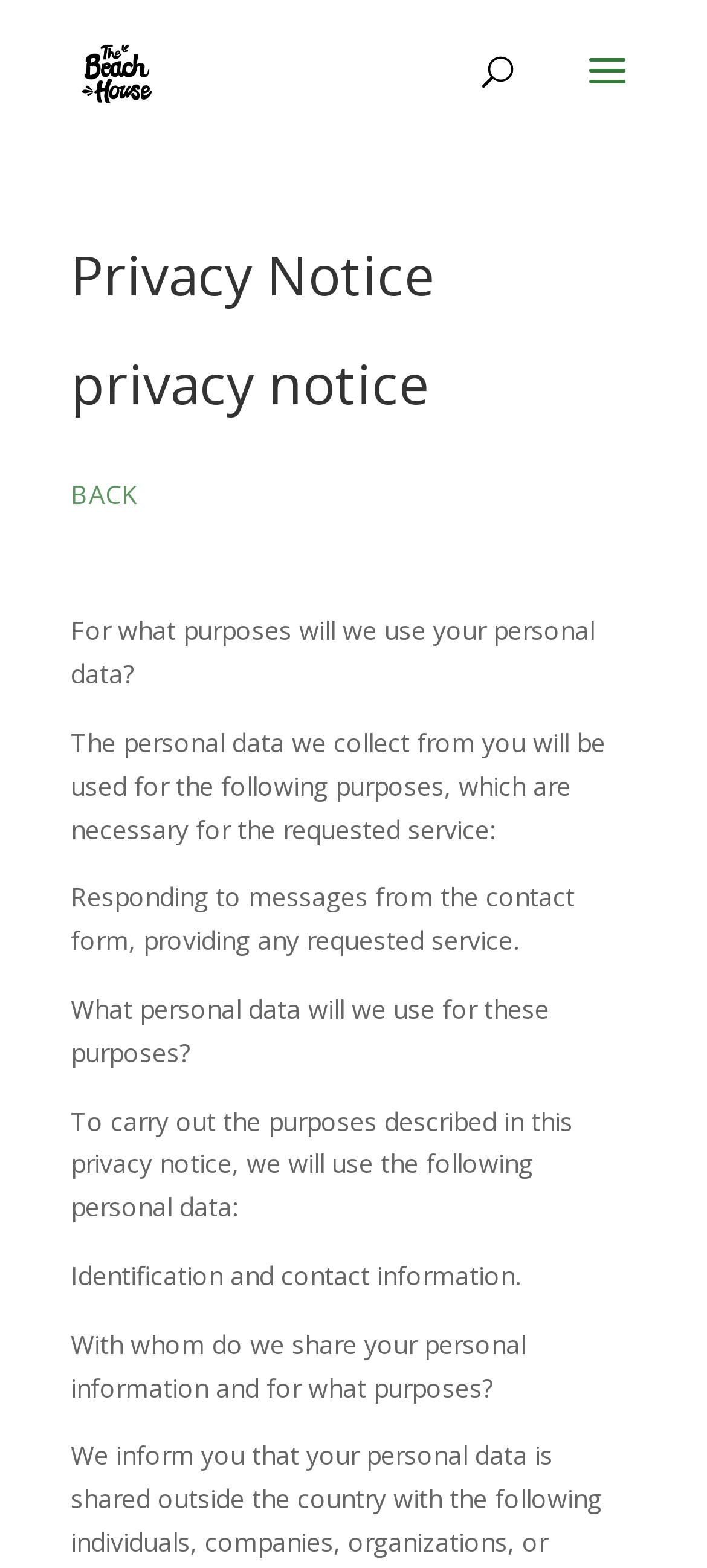Examine the screenshot and answer the question in as much detail as possible: What type of information is collected?

The webpage mentions that to carry out the purposes described in this privacy notice, the website will use identification and contact information, as stated in the paragraph 'To carry out the purposes described in this privacy notice, we will use the following personal data:'